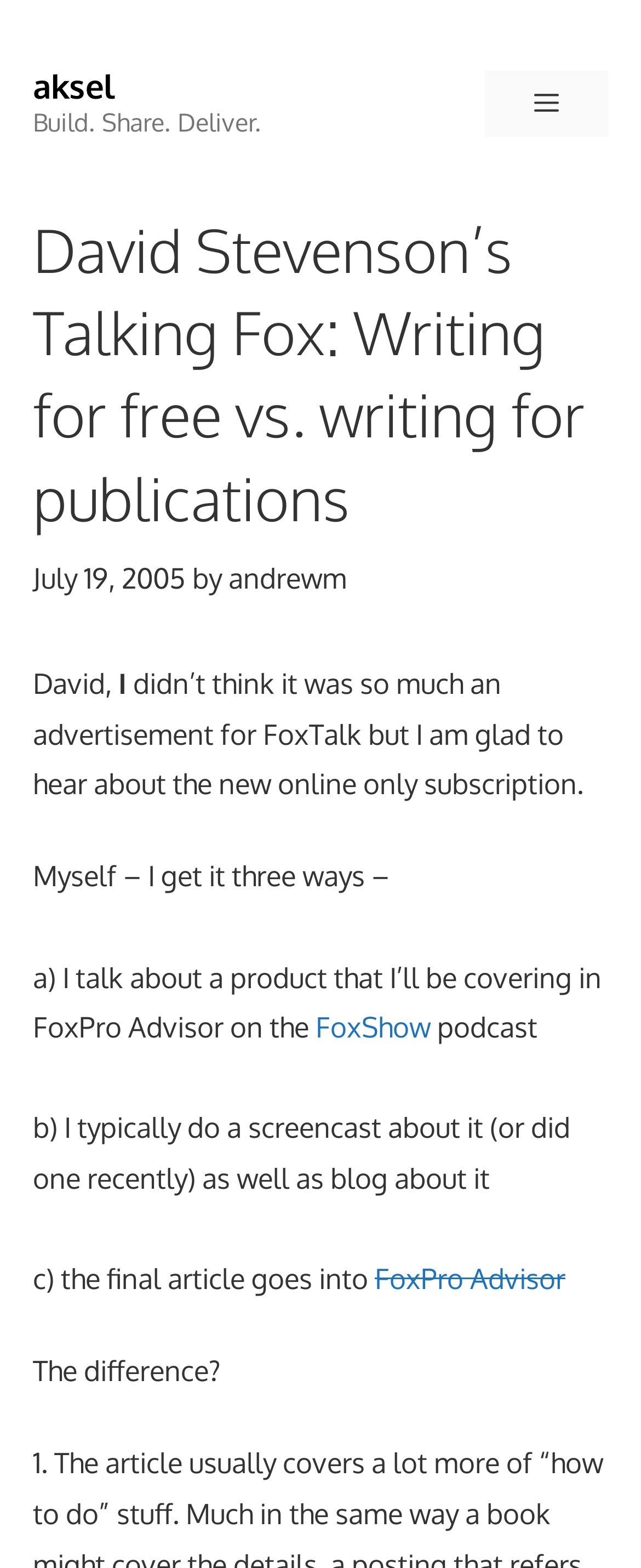Respond to the following query with just one word or a short phrase: 
What is the name of the podcast mentioned?

FoxShow